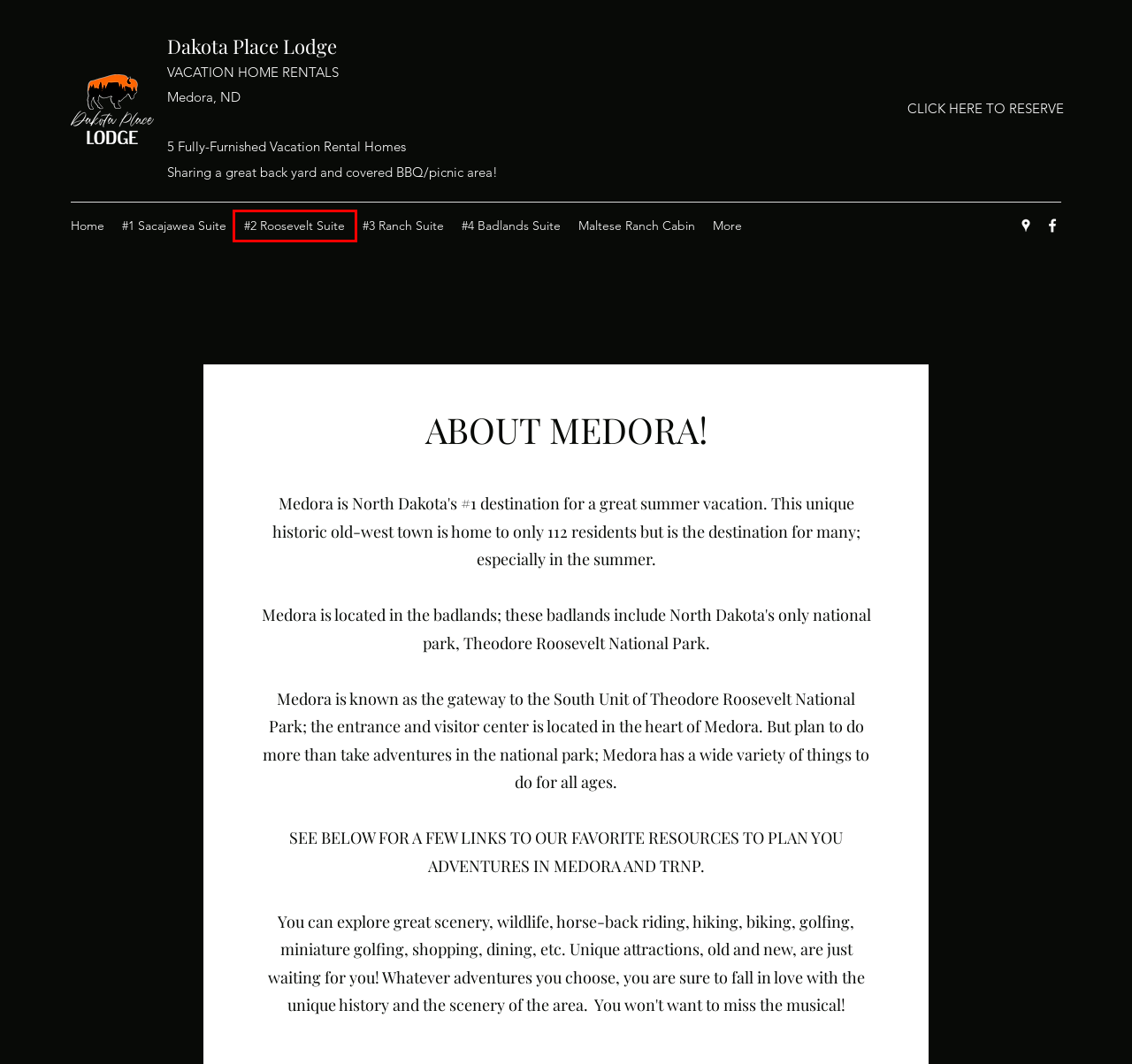You have been given a screenshot of a webpage, where a red bounding box surrounds a UI element. Identify the best matching webpage description for the page that loads after the element in the bounding box is clicked. Options include:
A. Badlands Suite | Dakota Place Lodge | Vatcation Home Rental | Medora, ND
B. Sacajawea Suite | Dakota Place Lodge | Vacation Home Rental | Medora, ND
C. Rancher Suite | Dakota Place Lodge | Vacation Home Rental |Medora, ND
D. Hiking and Trail Information - Theodore Roosevelt National Park (U.S. National Park Service)
E. Roosevelt Suite | Dakota Place Lodge | Vacation Home Rental | Medora, ND
F. Maltese Ranch Cabin | Dakota Place Lodge | Medora
G. Maps - Theodore Roosevelt National Park (U.S. National Park Service)
H. Vacation Home Rental | Dakota Place Lodge | Vacation Home Rental | Medora, ND

E